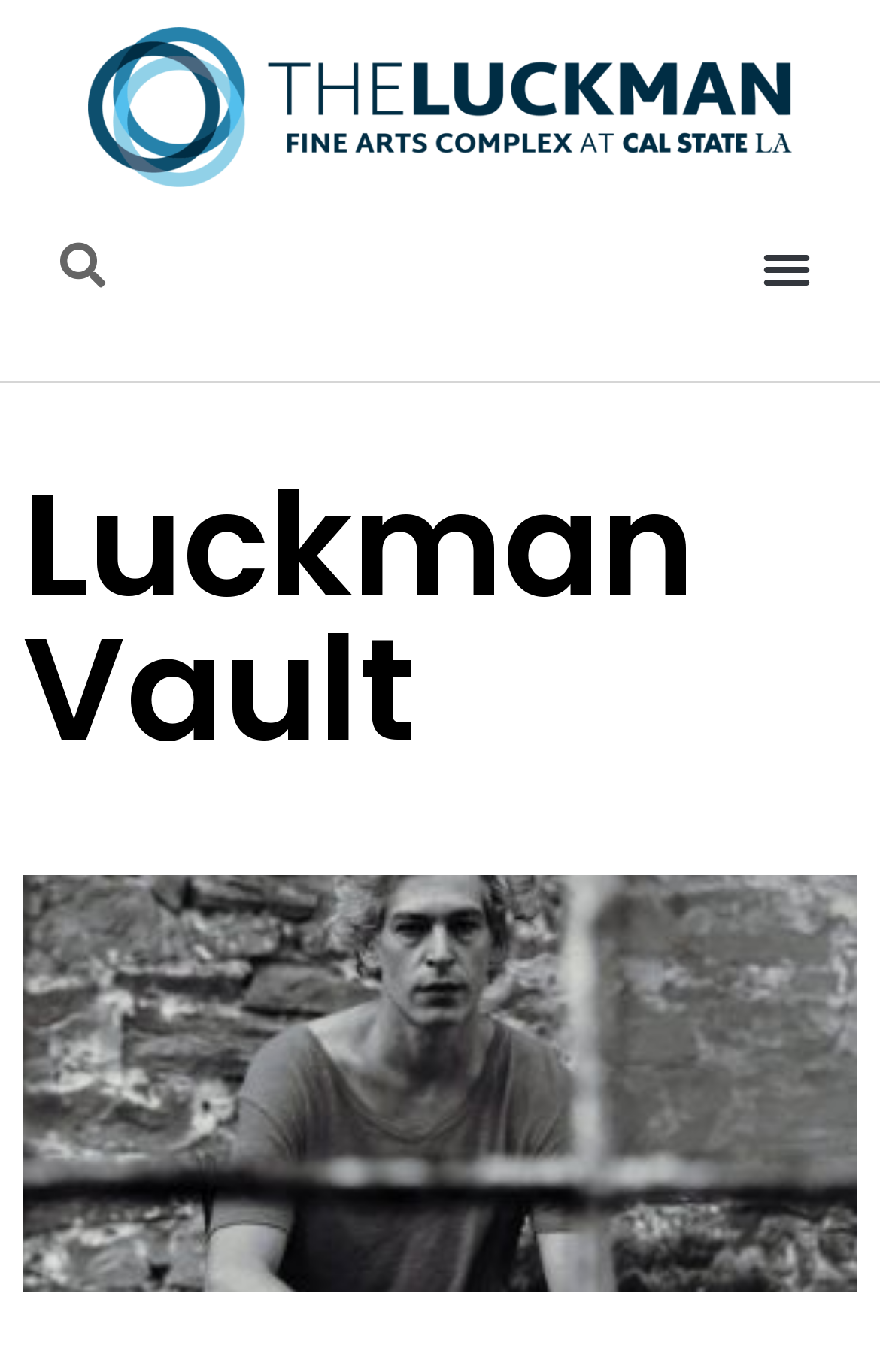What is the purpose of the search box?
Answer the question with a detailed and thorough explanation.

The search box is located at the top center of the page, with a bounding box of [0.026, 0.153, 0.774, 0.235]. It has a placeholder text 'Search', indicating that it is used to search for something within the webpage.